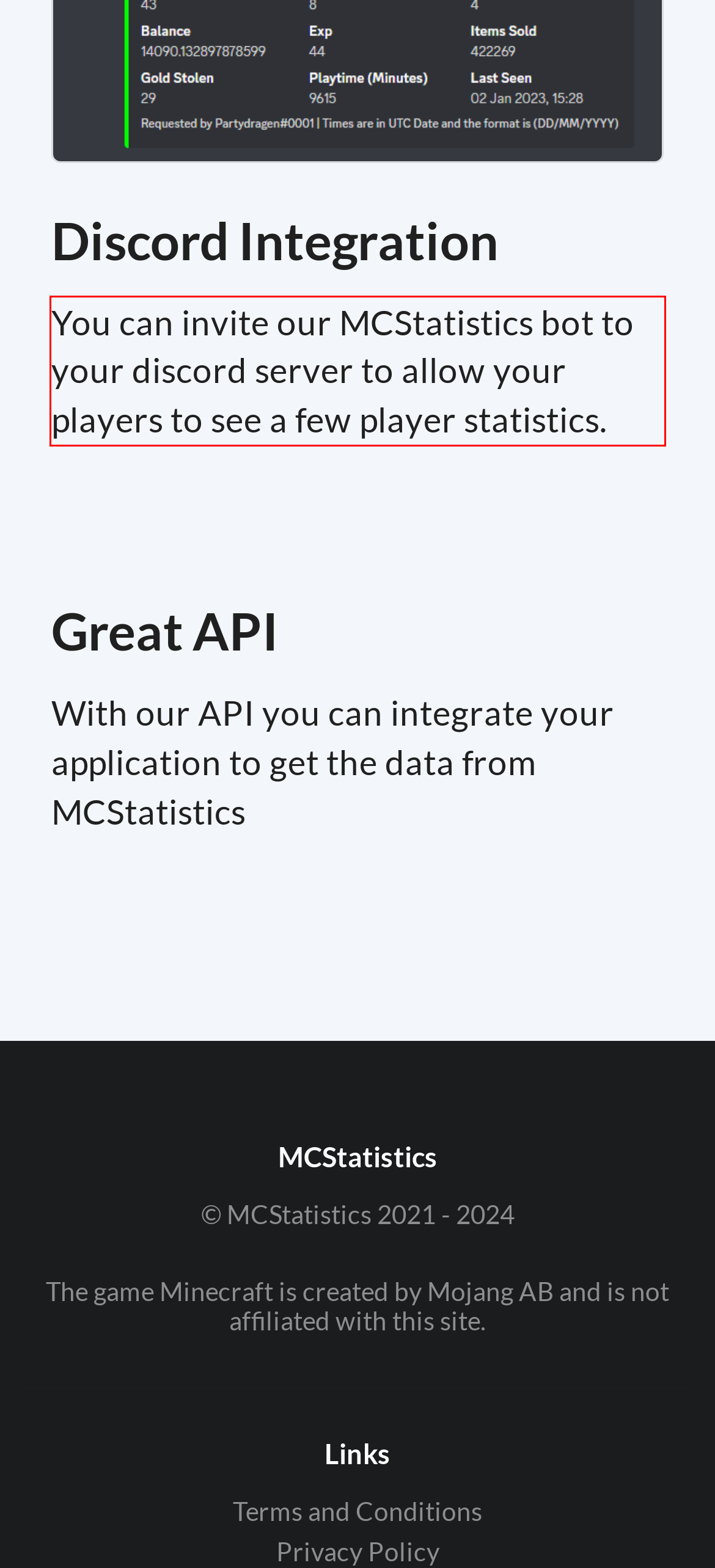Given a webpage screenshot, identify the text inside the red bounding box using OCR and extract it.

You can invite our MCStatistics bot to your discord server to allow your players to see a few player statistics.